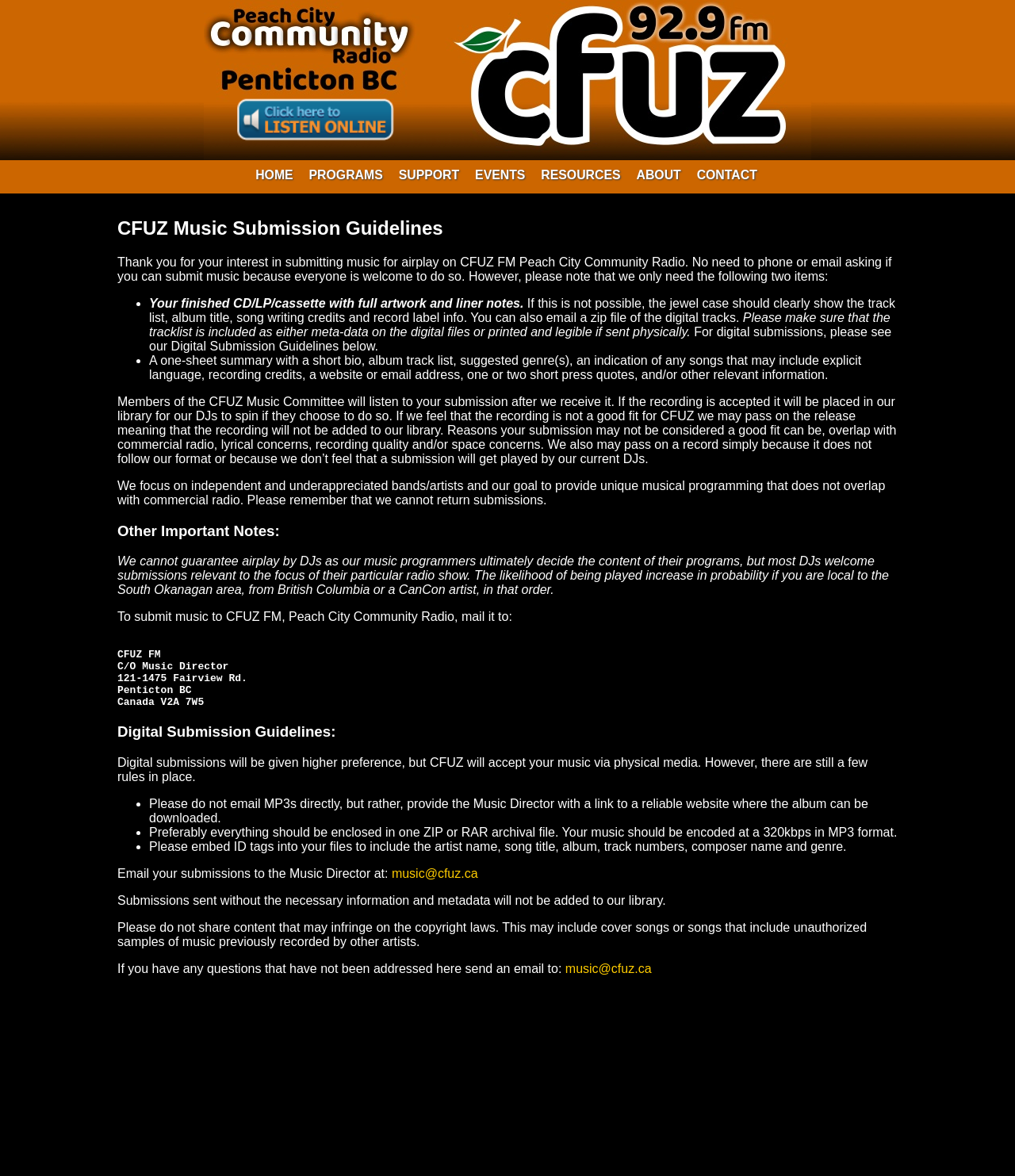Give a detailed explanation of the elements present on the webpage.

The webpage is about Peach City Community Radio Society, specifically the CFUZ Artist Resources page. At the top, there is a navigation menu with links to HOME, PROGRAMS, SUPPORT, EVENTS, RESOURCES, ABOUT, and CONTACT. 

Below the navigation menu, there is a main content area that provides guidelines for music submission to CFUZ FM, Peach City Community Radio. The guidelines are divided into sections, including CFUZ Music Submission Guidelines, Other Important Notes, and Digital Submission Guidelines. 

The CFUZ Music Submission Guidelines section explains the required items for music submission, including a finished CD/LP/cassette with full artwork and liner notes, and a one-sheet summary with a short bio, album track list, and other relevant information. It also mentions that the music committee will review the submission and decide whether to add it to their library.

The Other Important Notes section provides additional information, such as the focus on independent and underappreciated bands/artists, and the fact that they cannot guarantee airplay by DJs. It also mentions that the likelihood of being played increases if the artist is local to the South Okanagan area, from British Columbia, or a CanCon artist.

The Digital Submission Guidelines section outlines the rules for submitting music digitally, including providing a link to a reliable website where the album can be downloaded, encoding music at 320kbps in MP3 format, and embedding ID tags into the files. It also mentions that submissions sent without necessary information and metadata will not be added to their library.

At the bottom of the page, there is a mailing address and an email address for submitting music to CFUZ FM, Peach City Community Radio.